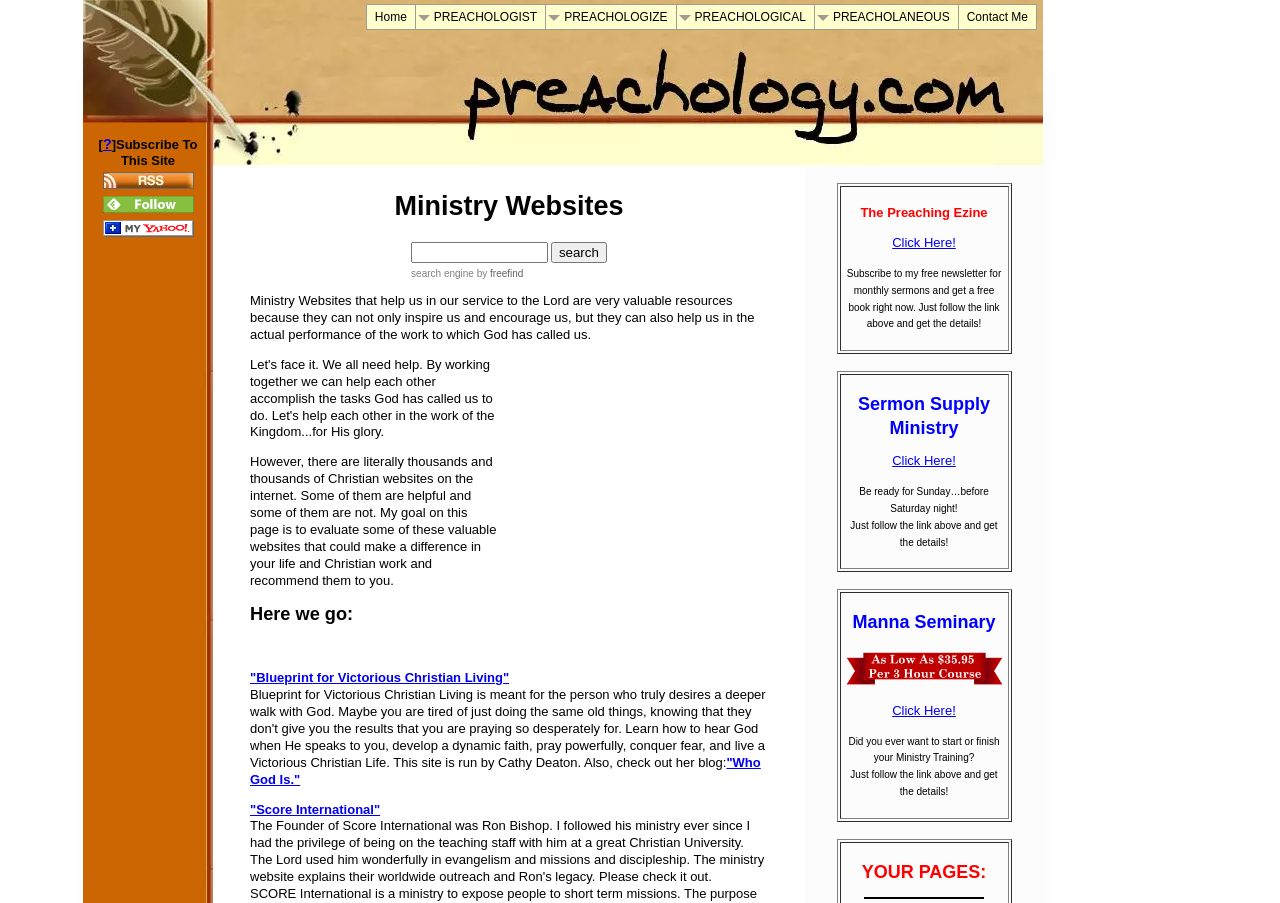Provide the bounding box coordinates of the section that needs to be clicked to accomplish the following instruction: "Click on CONTACT."

None